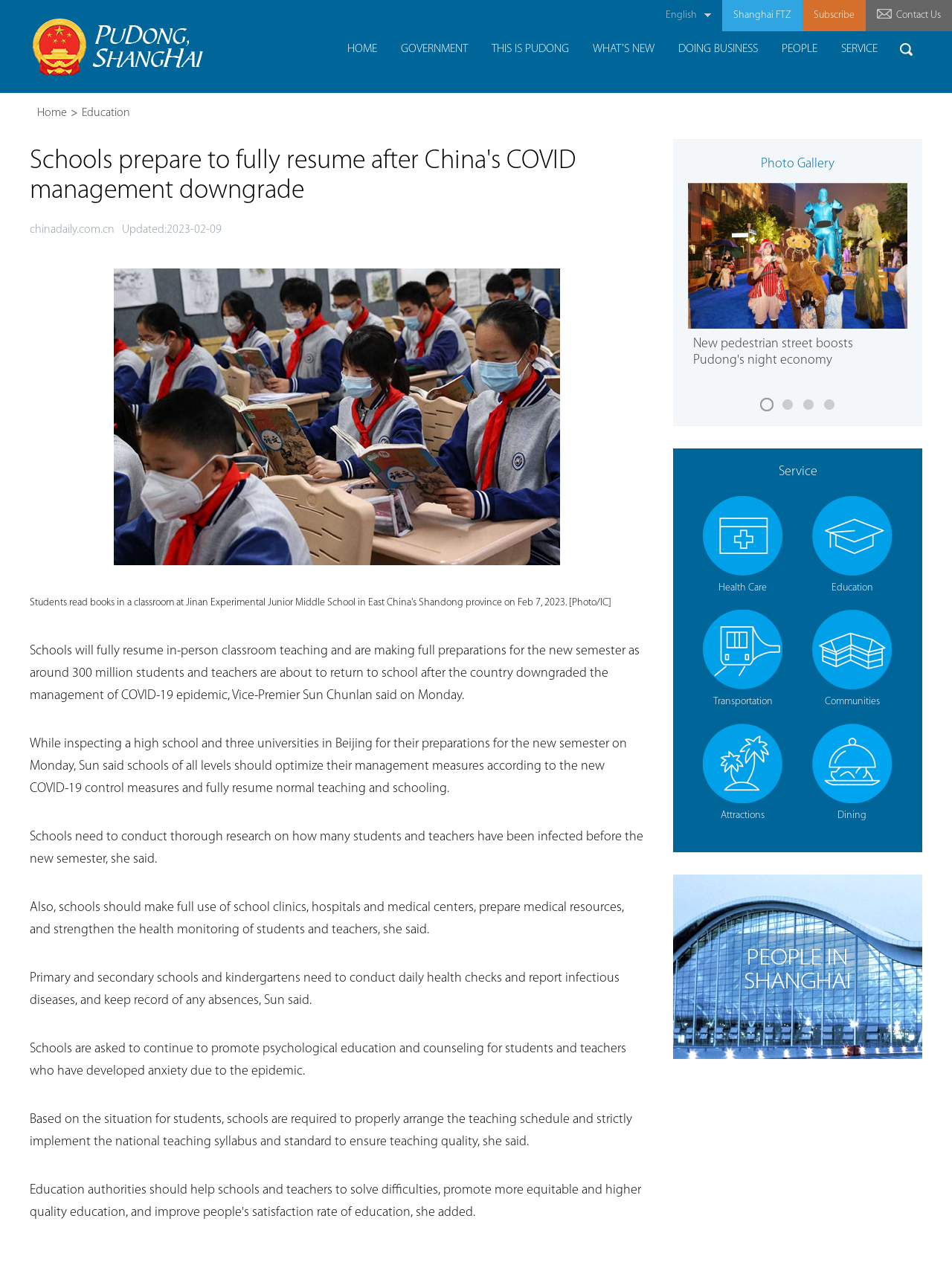Determine the bounding box coordinates of the clickable element necessary to fulfill the instruction: "View Photo Gallery". Provide the coordinates as four float numbers within the 0 to 1 range, i.e., [left, top, right, bottom].

[0.799, 0.124, 0.877, 0.136]